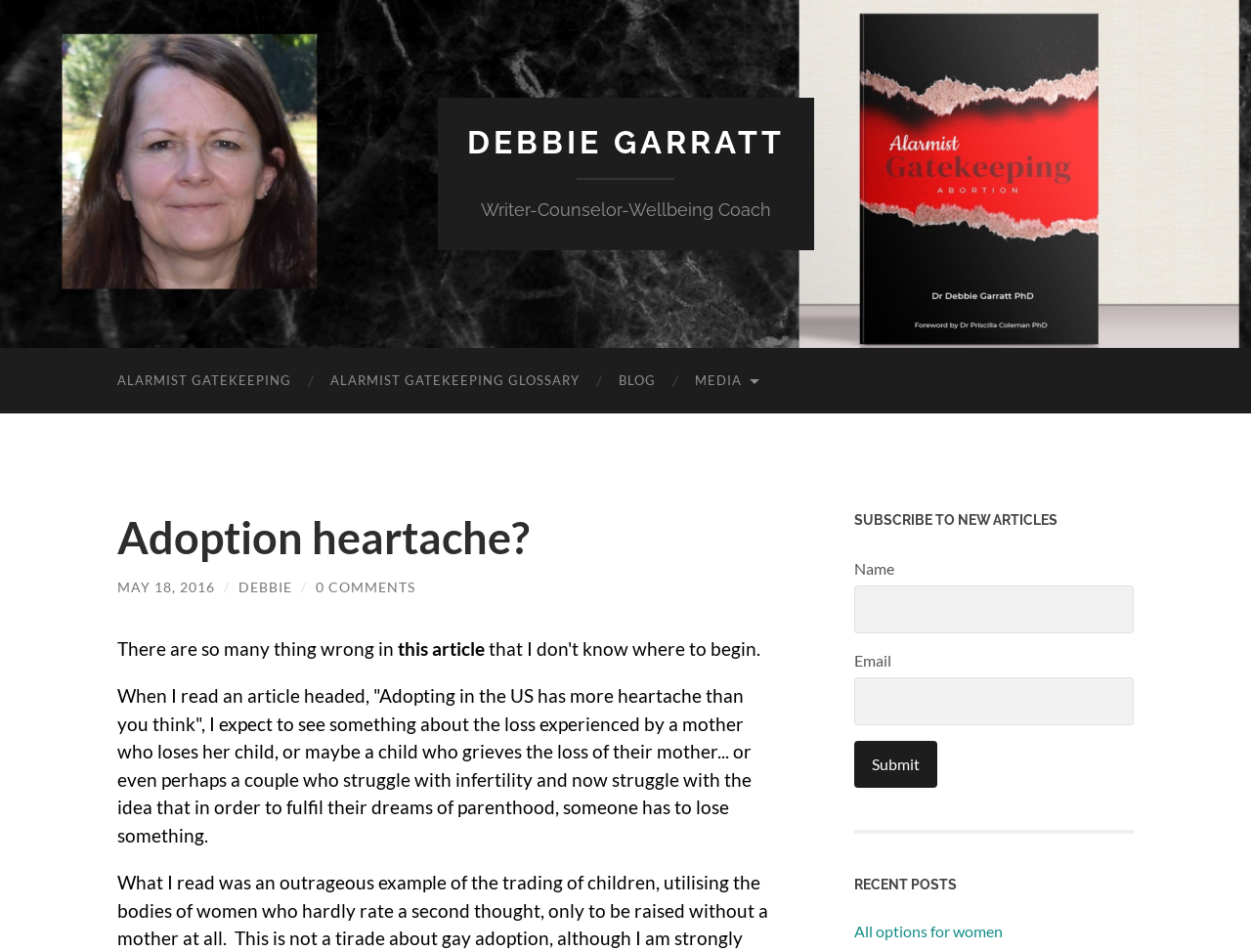Highlight the bounding box coordinates of the region I should click on to meet the following instruction: "Read the blog".

[0.479, 0.366, 0.54, 0.434]